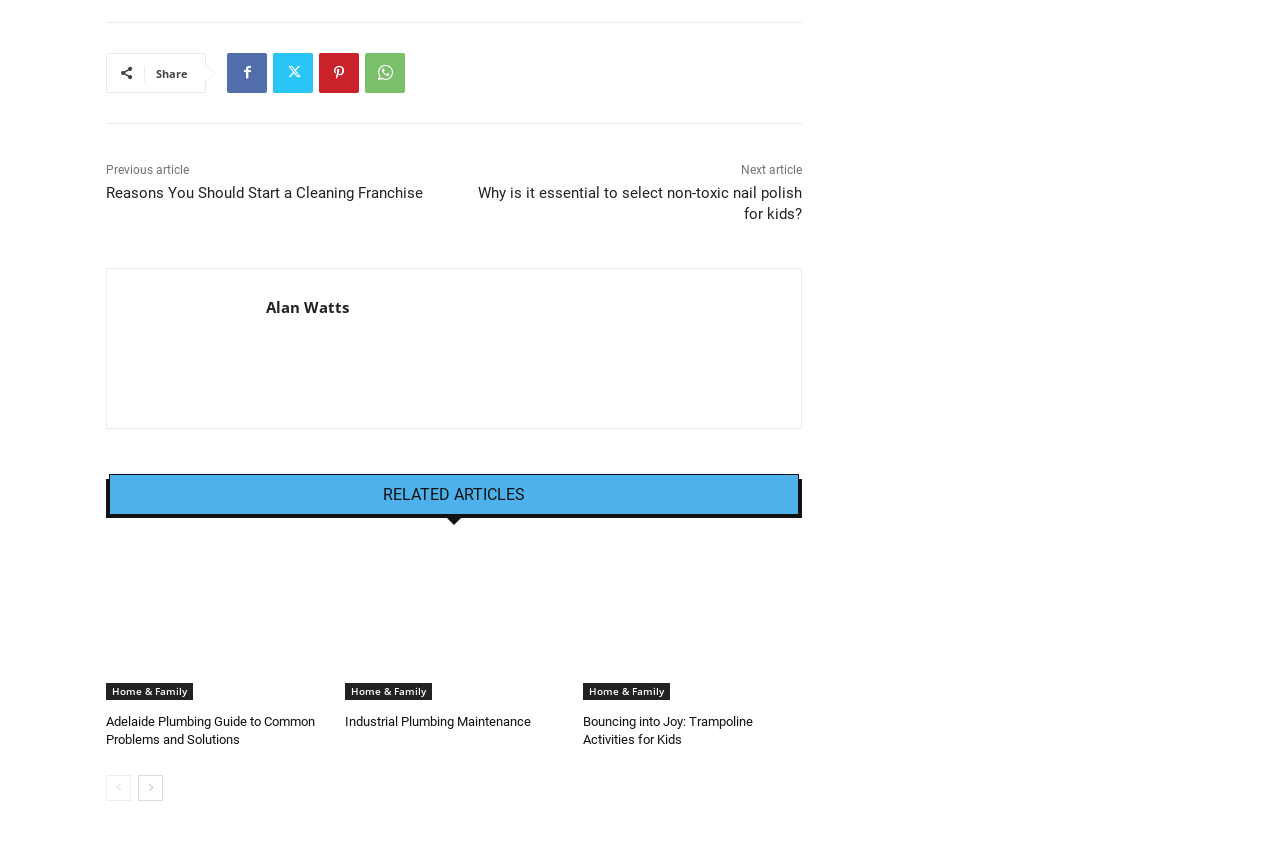Find the bounding box coordinates of the clickable element required to execute the following instruction: "Download demo". Provide the coordinates as four float numbers between 0 and 1, i.e., [left, top, right, bottom].

None